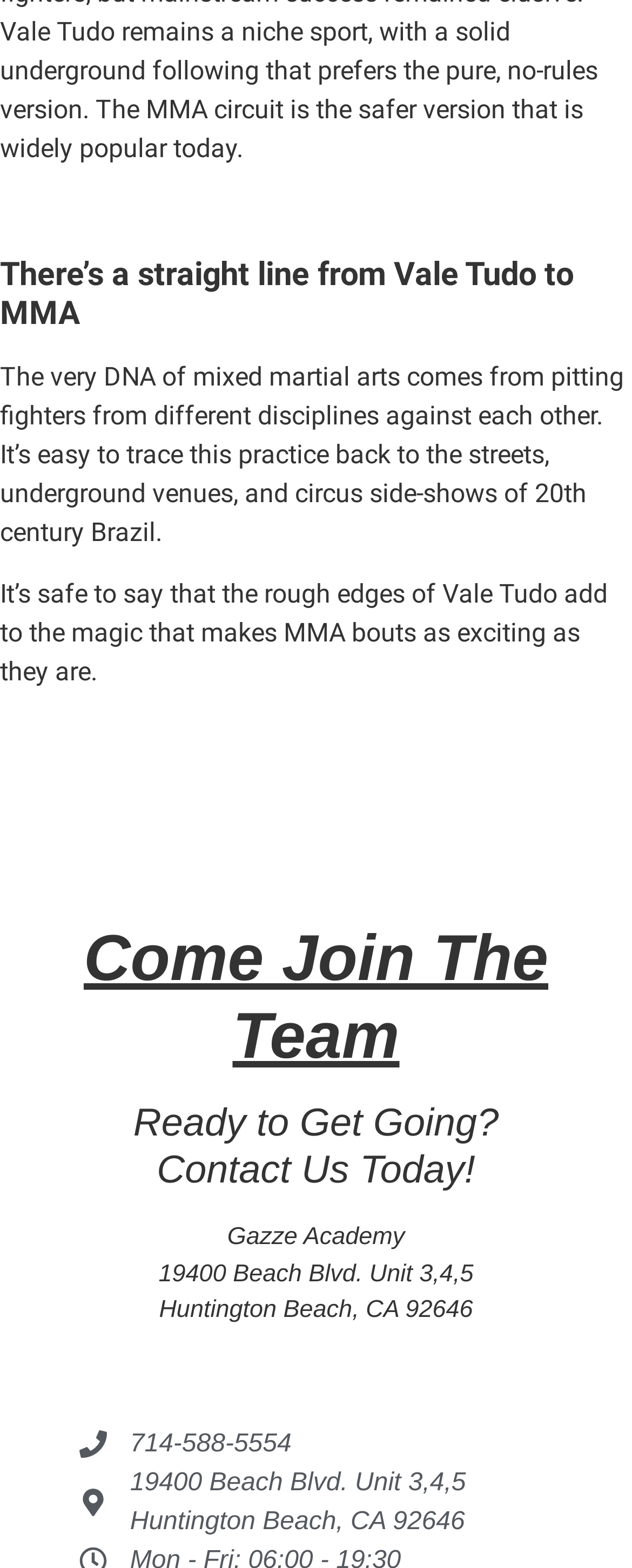Analyze the image and deliver a detailed answer to the question: What is the name of the academy mentioned on the webpage?

I found the answer by looking at the StaticText element with the text 'Gazze Academy' at coordinates [0.36, 0.78, 0.64, 0.798]. This text is likely to be the name of the academy mentioned on the webpage.